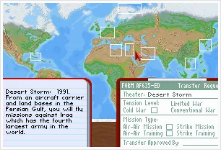What type of training is available in the mission?
Examine the image closely and answer the question with as much detail as possible.

The right panel of the image contains mission specifications, including mission types such as air-to-air and strike training, which indicates that players can engage in different types of training exercises to improve their skills.